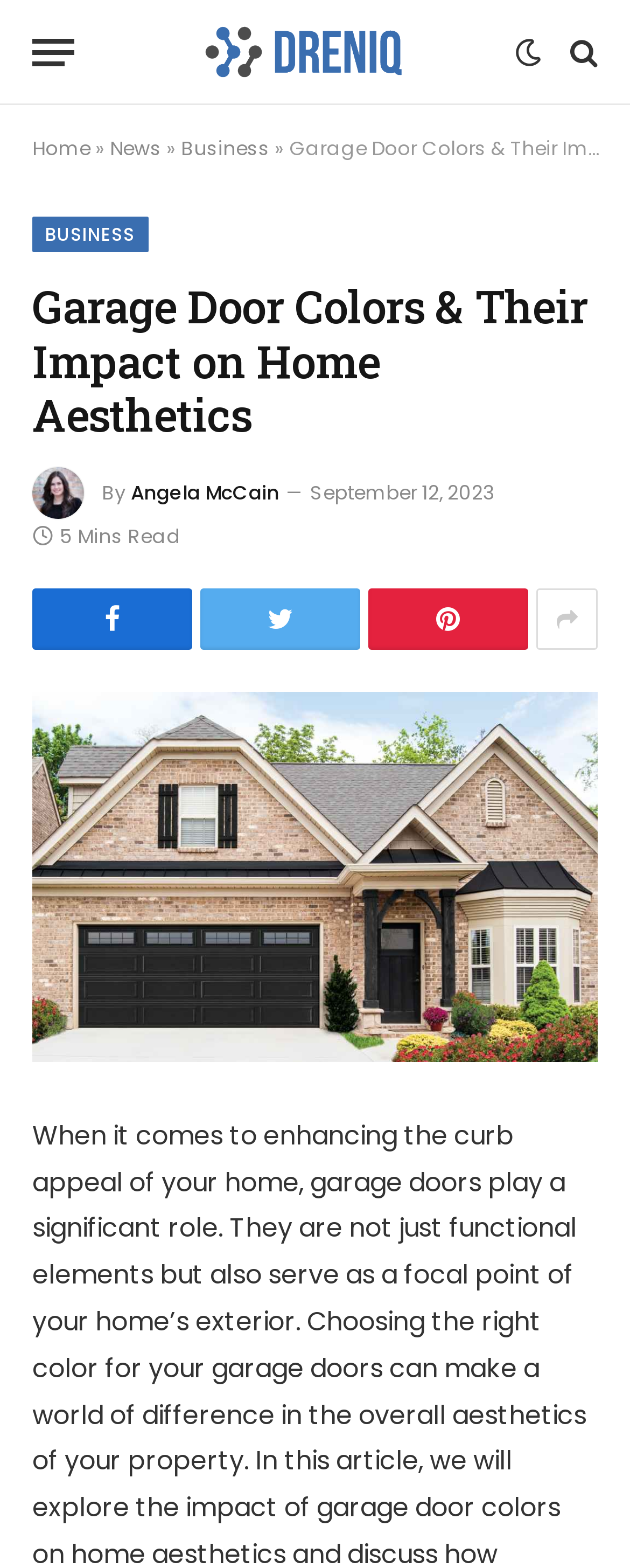Locate the bounding box coordinates of the clickable area needed to fulfill the instruction: "Click the menu button".

[0.051, 0.01, 0.118, 0.057]